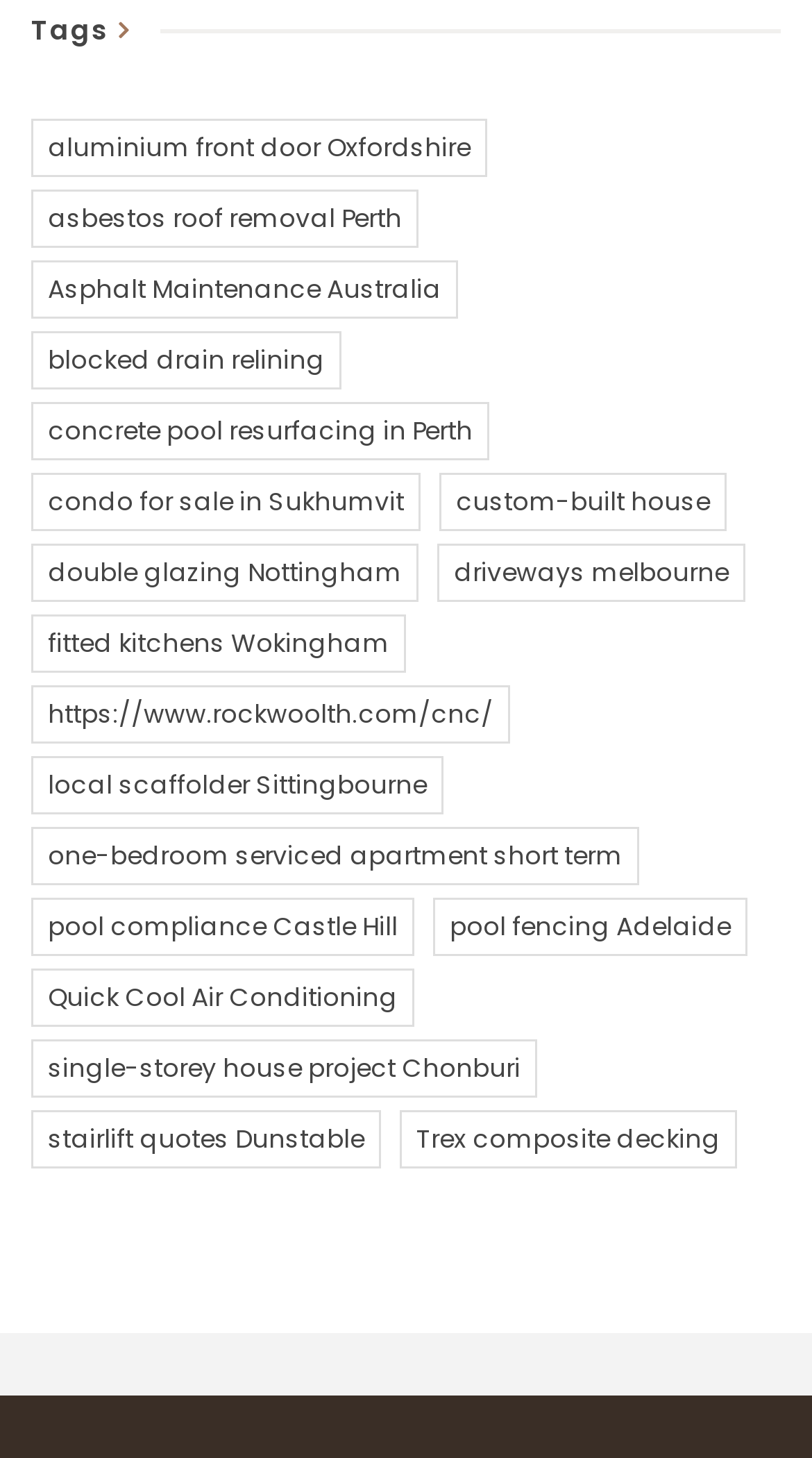Respond to the question below with a single word or phrase: What is the topic of the first link?

aluminium front door Oxfordshire